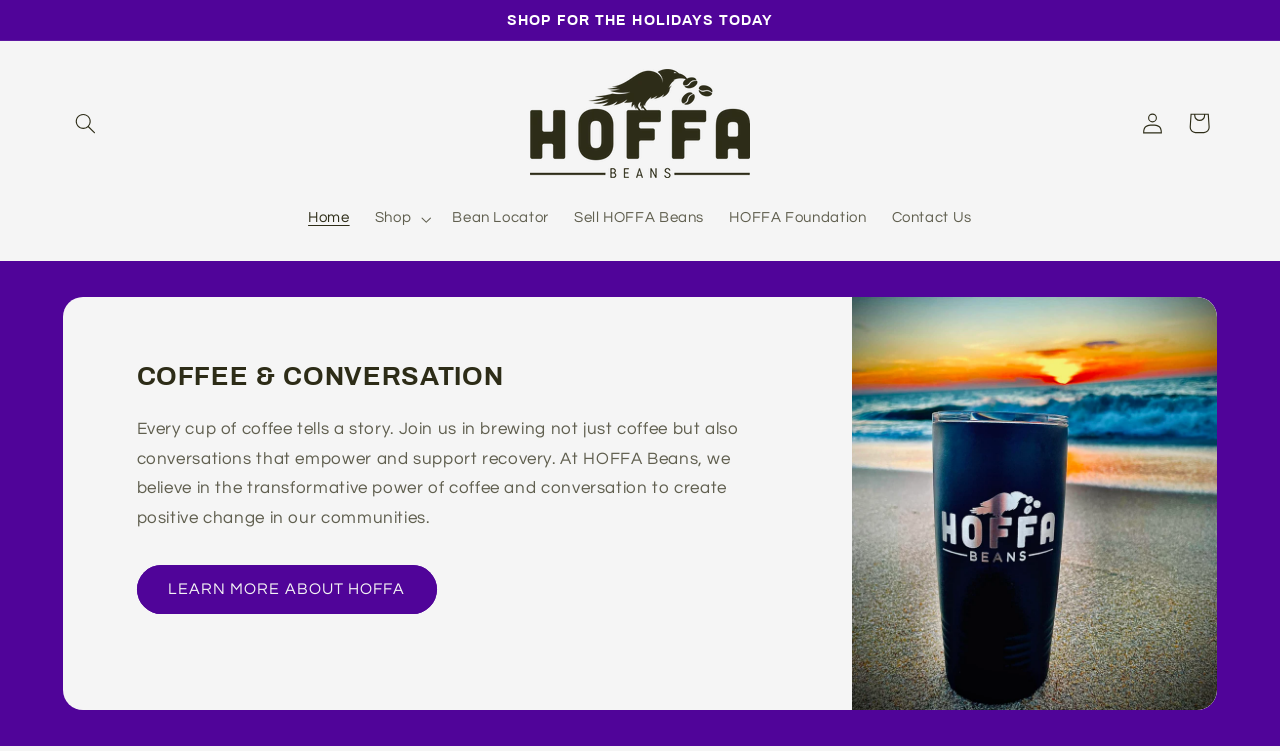Determine the bounding box coordinates for the clickable element required to fulfill the instruction: "Search for something". Provide the coordinates as four float numbers between 0 and 1, i.e., [left, top, right, bottom].

[0.049, 0.133, 0.085, 0.195]